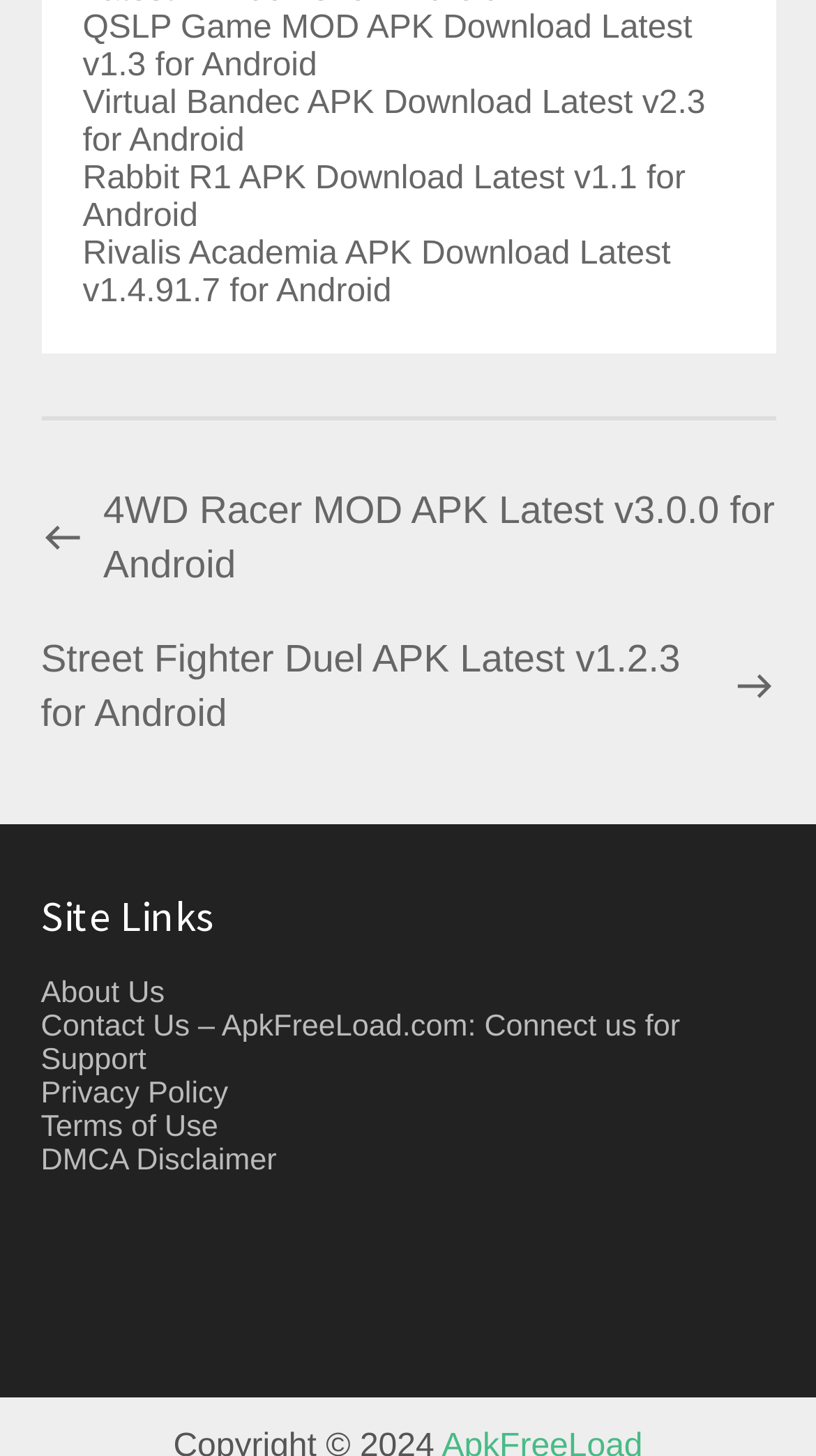What is the latest version of Rivalis Academia APK?
Provide a detailed and extensive answer to the question.

I found the link 'Rivalis Academia APK Download Latest v1.4.91.7 for Android' and extracted the version number from it.